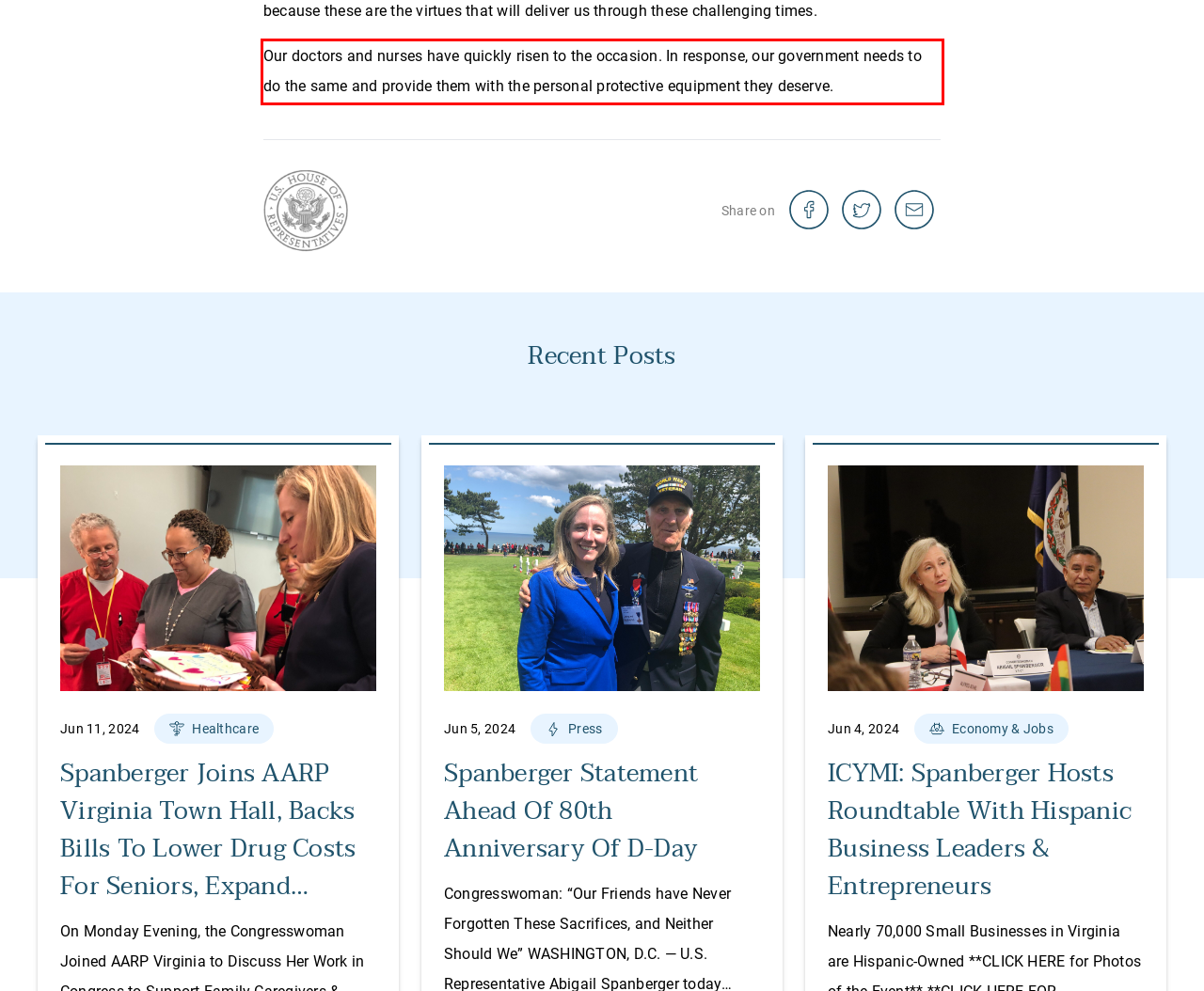Analyze the screenshot of the webpage that features a red bounding box and recognize the text content enclosed within this red bounding box.

Our doctors and nurses have quickly risen to the occasion. In response, our government needs to do the same and provide them with the personal protective equipment they deserve.